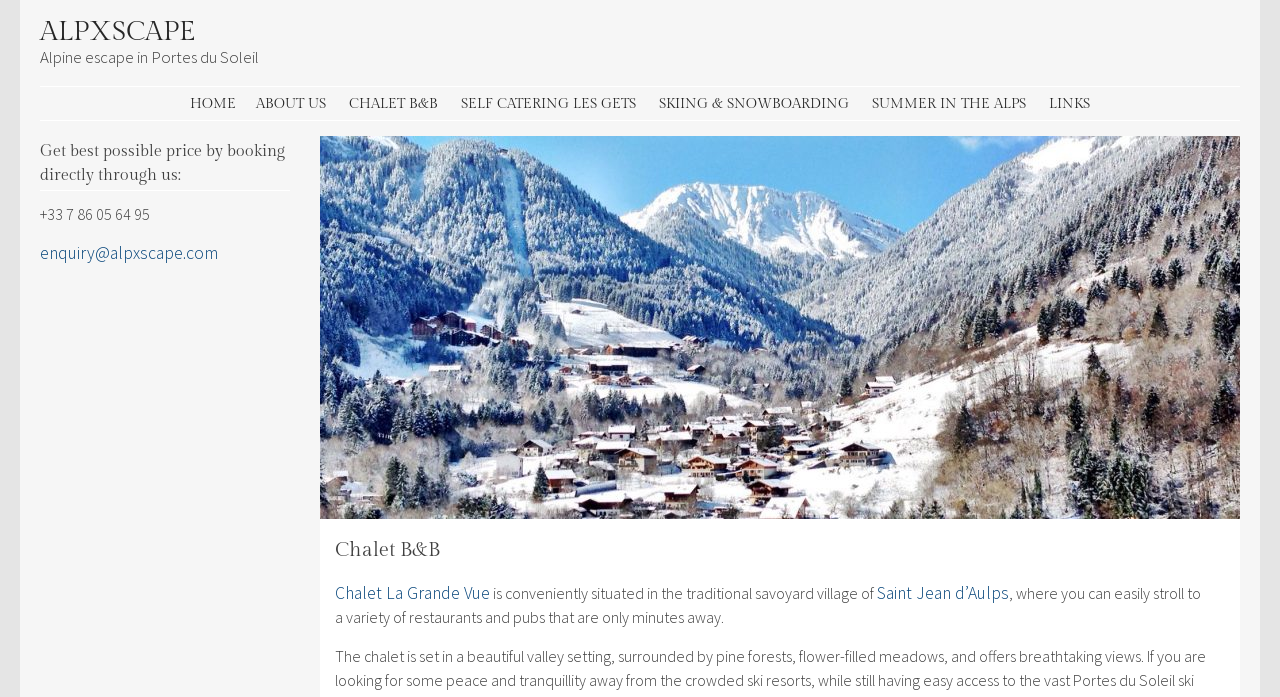Pinpoint the bounding box coordinates of the element to be clicked to execute the instruction: "View Chalet La Grande Vue details".

[0.262, 0.835, 0.383, 0.867]